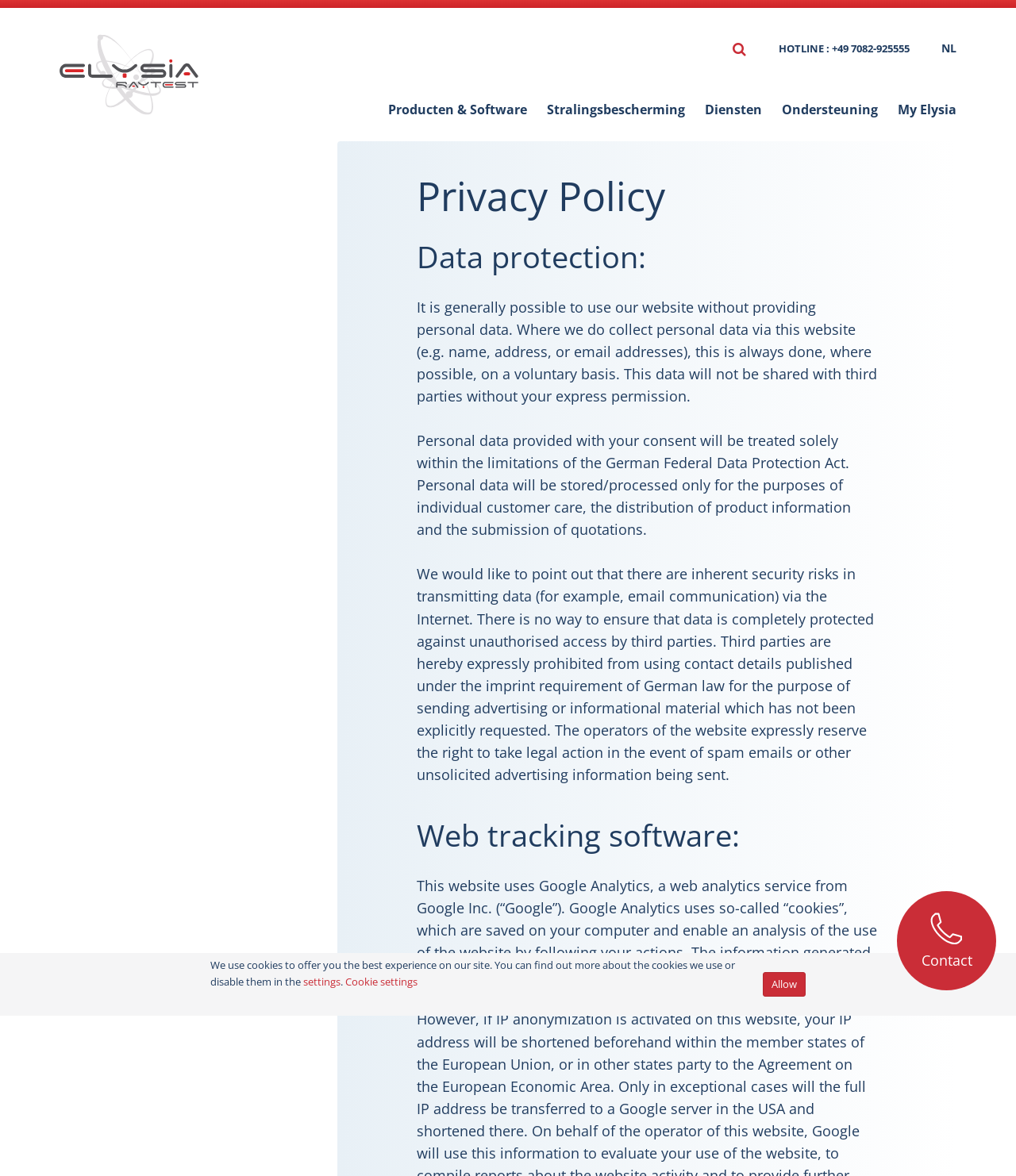Please determine the bounding box coordinates of the element to click in order to execute the following instruction: "Contact us". The coordinates should be four float numbers between 0 and 1, specified as [left, top, right, bottom].

[0.883, 0.758, 0.98, 0.842]